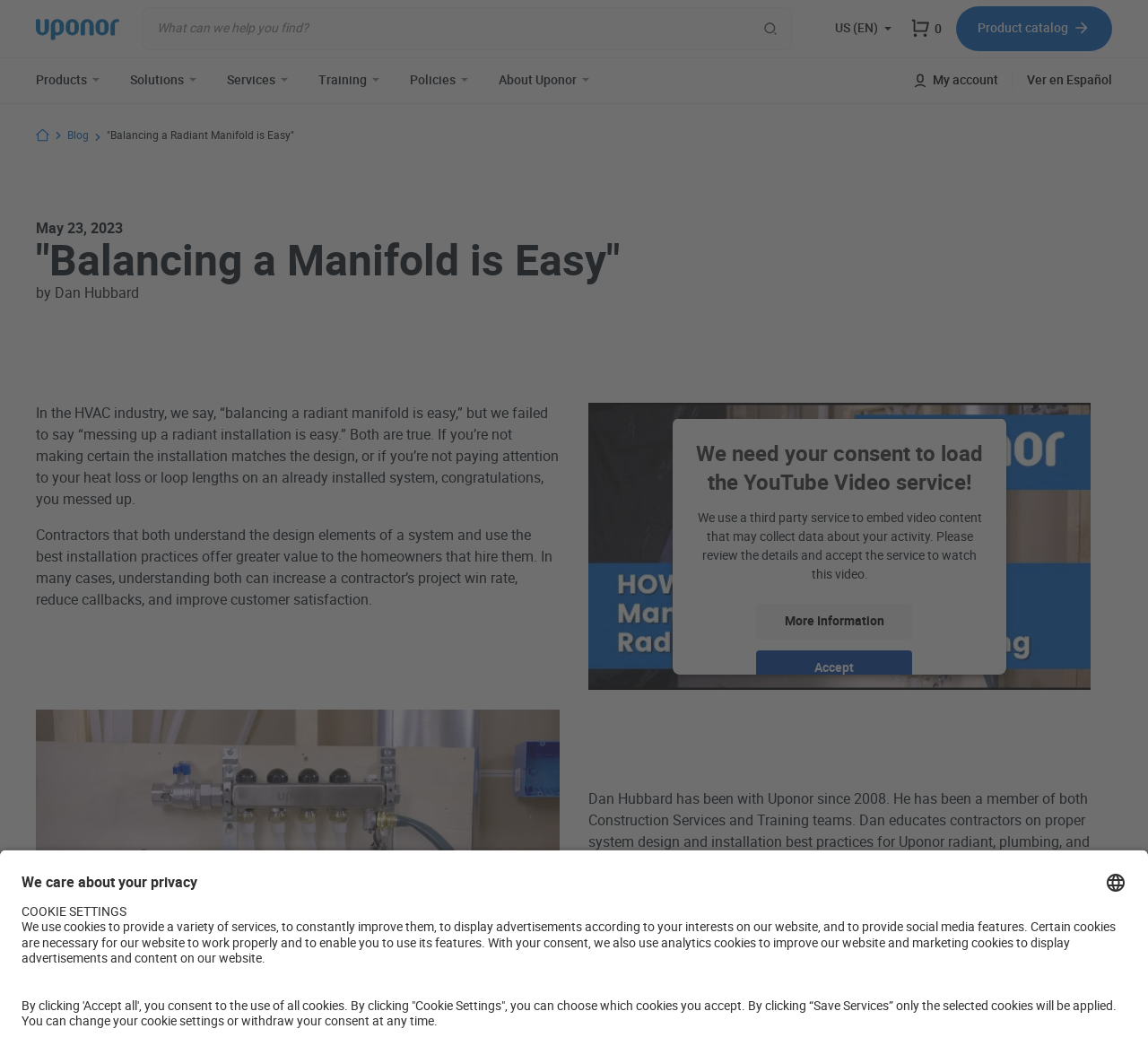What is the purpose of the 'Contact Uponor' link?
Examine the image and give a concise answer in one word or a short phrase.

To contact Uponor